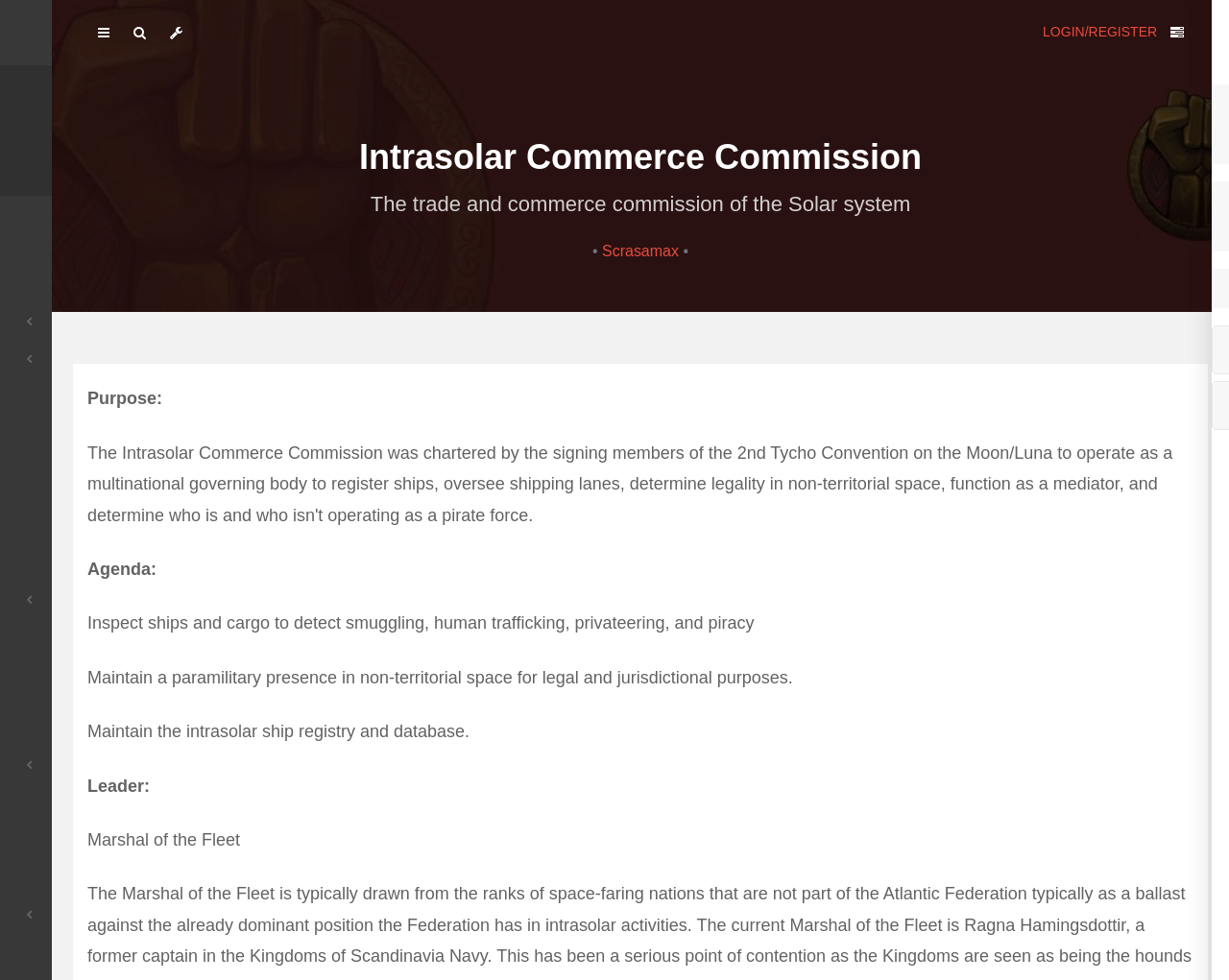Answer the question below using just one word or a short phrase: 
How many links are there under the 'Categories' section?

9